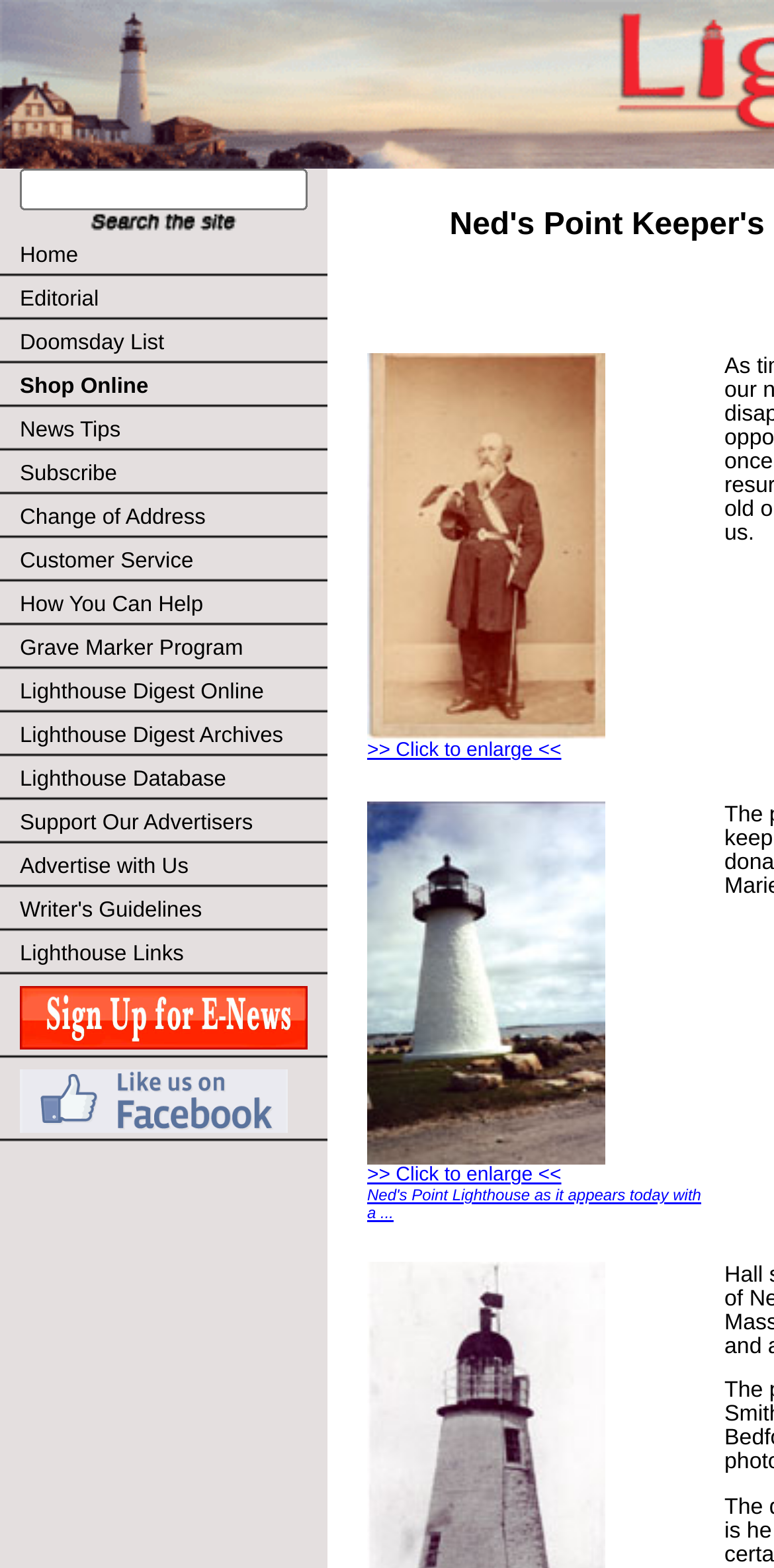Calculate the bounding box coordinates of the UI element given the description: "How You Can Help".

[0.0, 0.372, 0.423, 0.4]